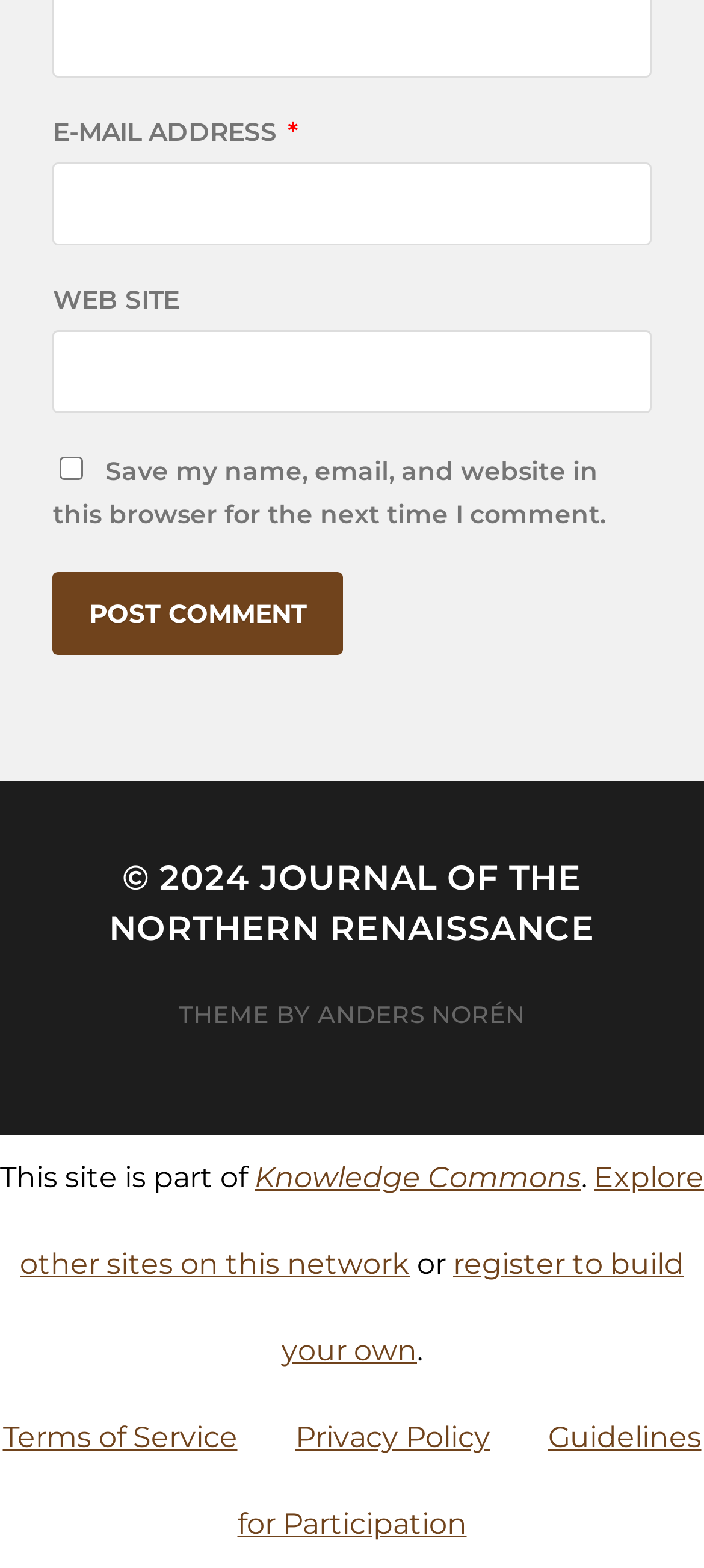What is the network of this site?
Examine the image closely and answer the question with as much detail as possible.

The text 'This site is part of' is located near the bottom of the page, followed by a link 'Knowledge Commons', which suggests that the network of this site is Knowledge Commons.